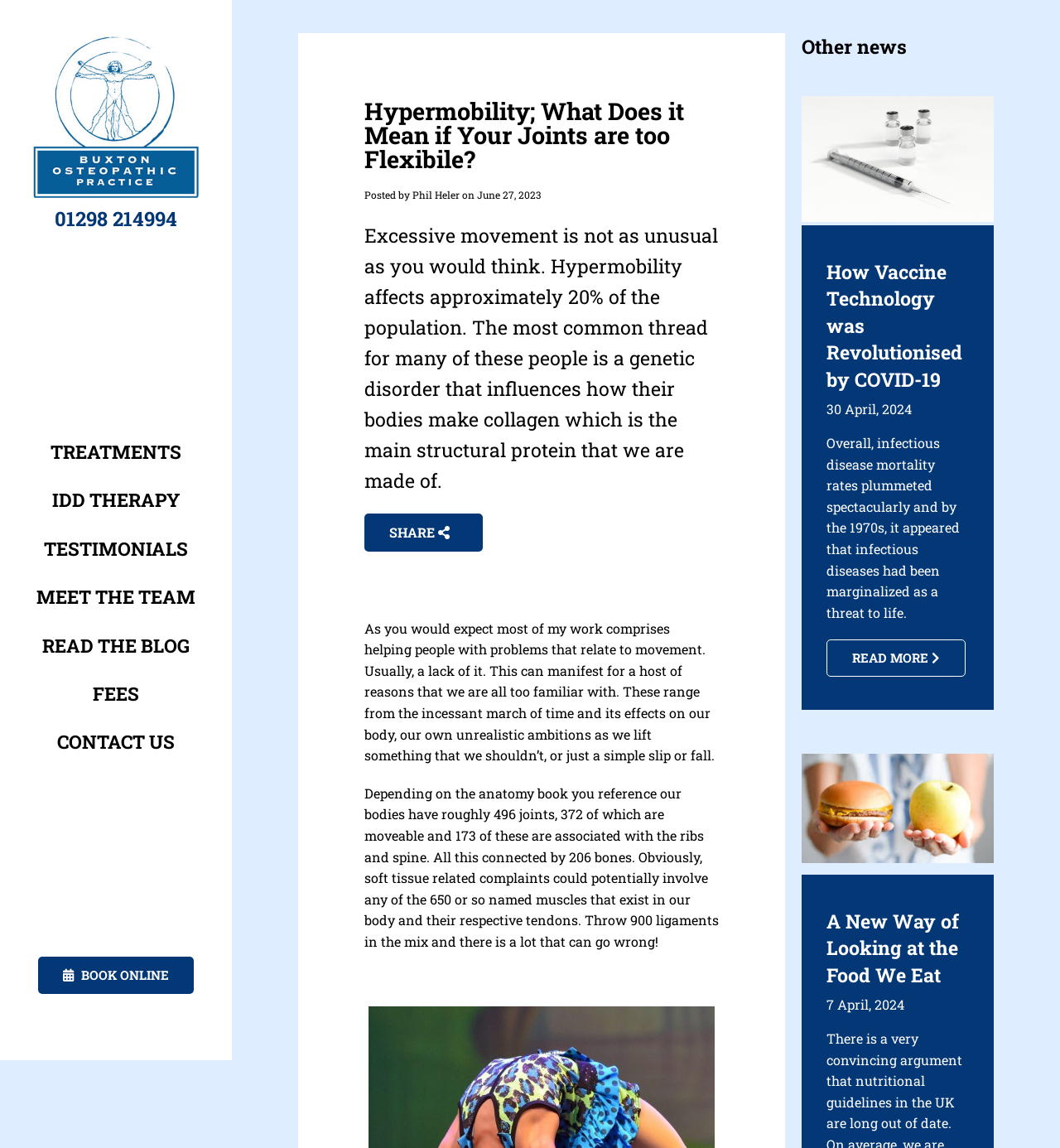Answer the question using only one word or a concise phrase: How many joints are moveable in the human body?

372